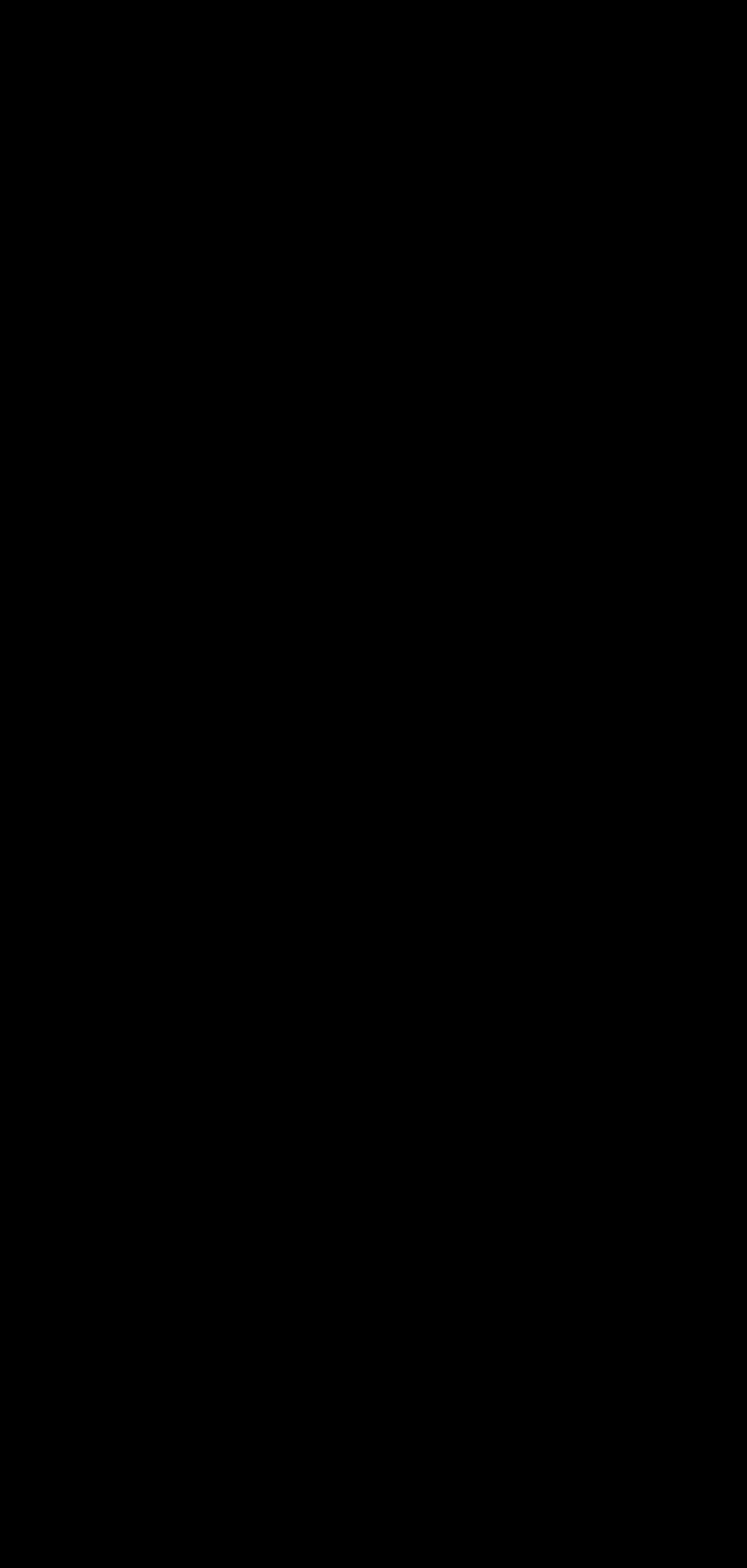Identify the bounding box of the HTML element described here: "Investment Strategies". Provide the coordinates as four float numbers between 0 and 1: [left, top, right, bottom].

[0.077, 0.731, 0.428, 0.749]